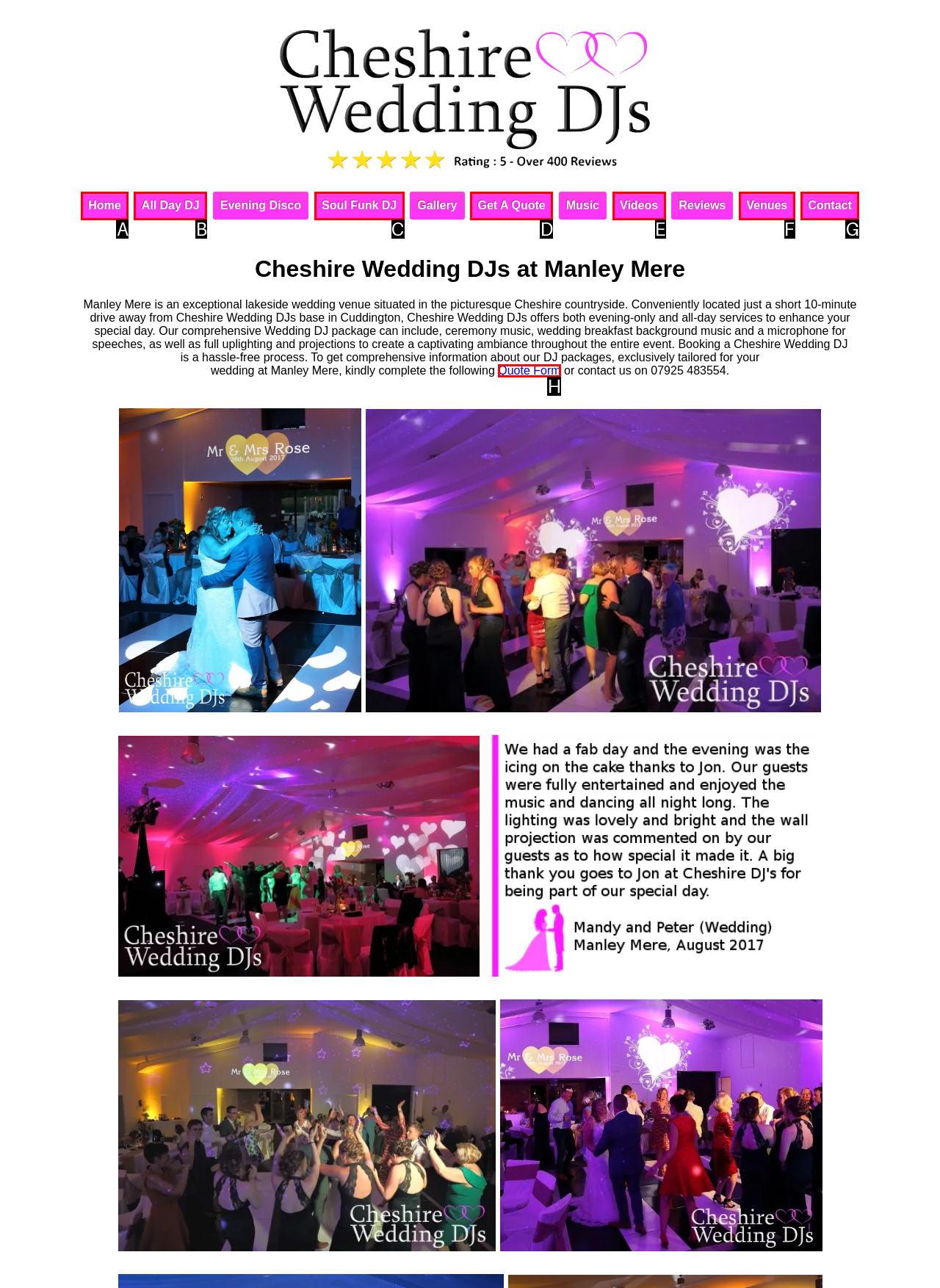Based on the given description: Videos, determine which HTML element is the best match. Respond with the letter of the chosen option.

E